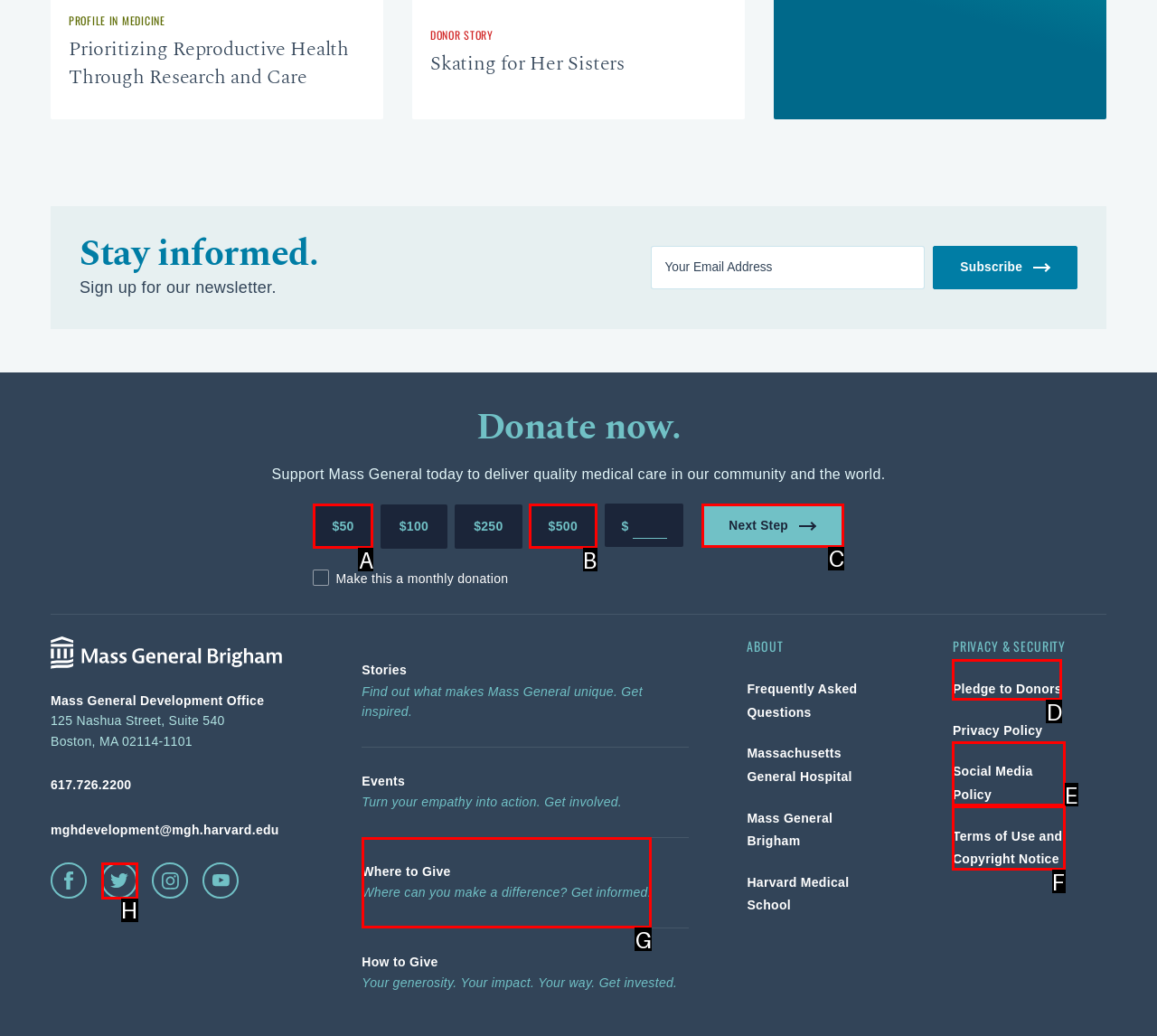Choose the option that matches the following description: $50
Answer with the letter of the correct option.

A